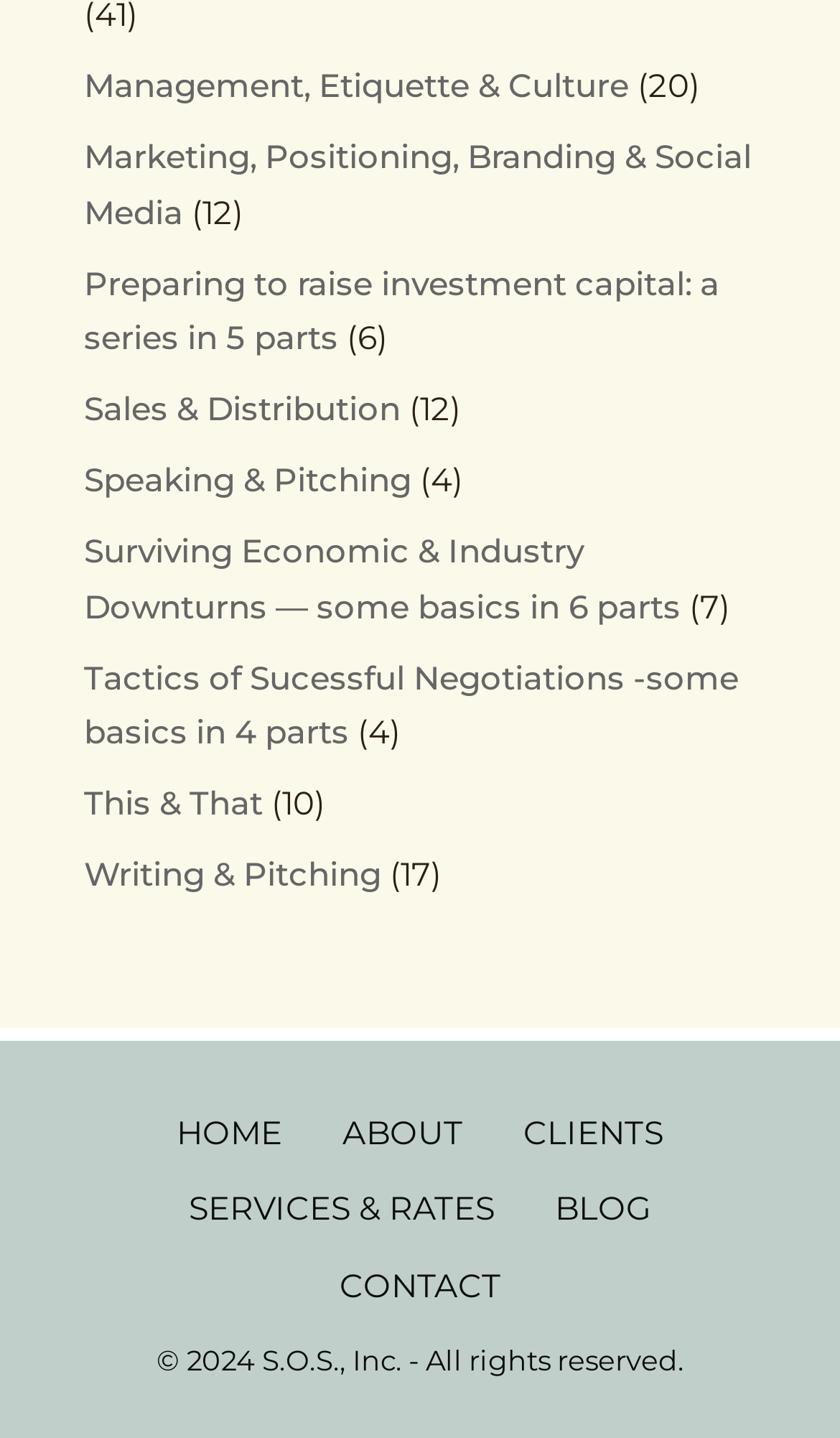Identify the bounding box coordinates for the UI element described as: "Questions".

None